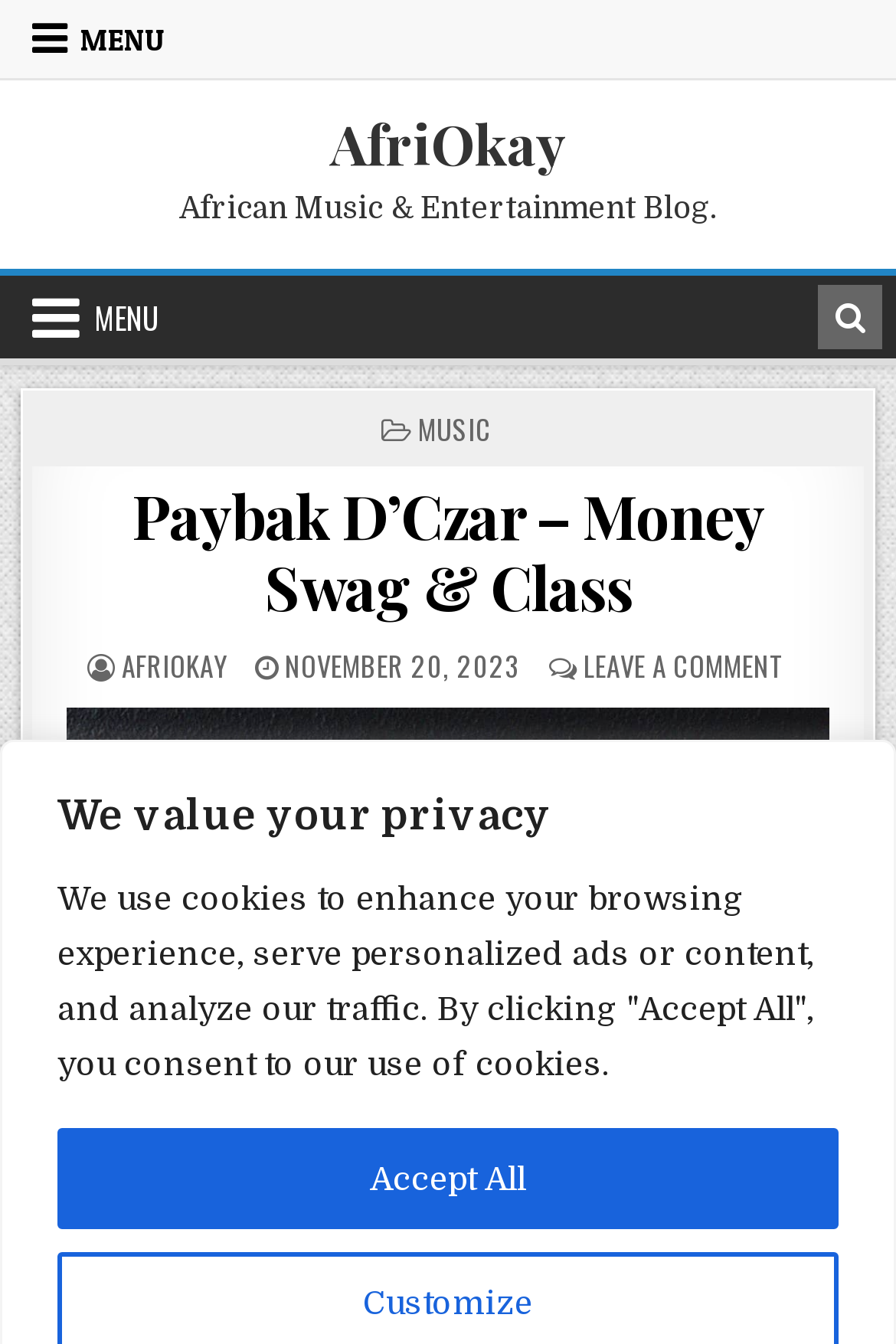Please provide the bounding box coordinates in the format (top-left x, top-left y, bottom-right x, bottom-right y). Remember, all values are floating point numbers between 0 and 1. What is the bounding box coordinate of the region described as: aria-label="Search Button in Header"

[0.913, 0.212, 0.985, 0.26]